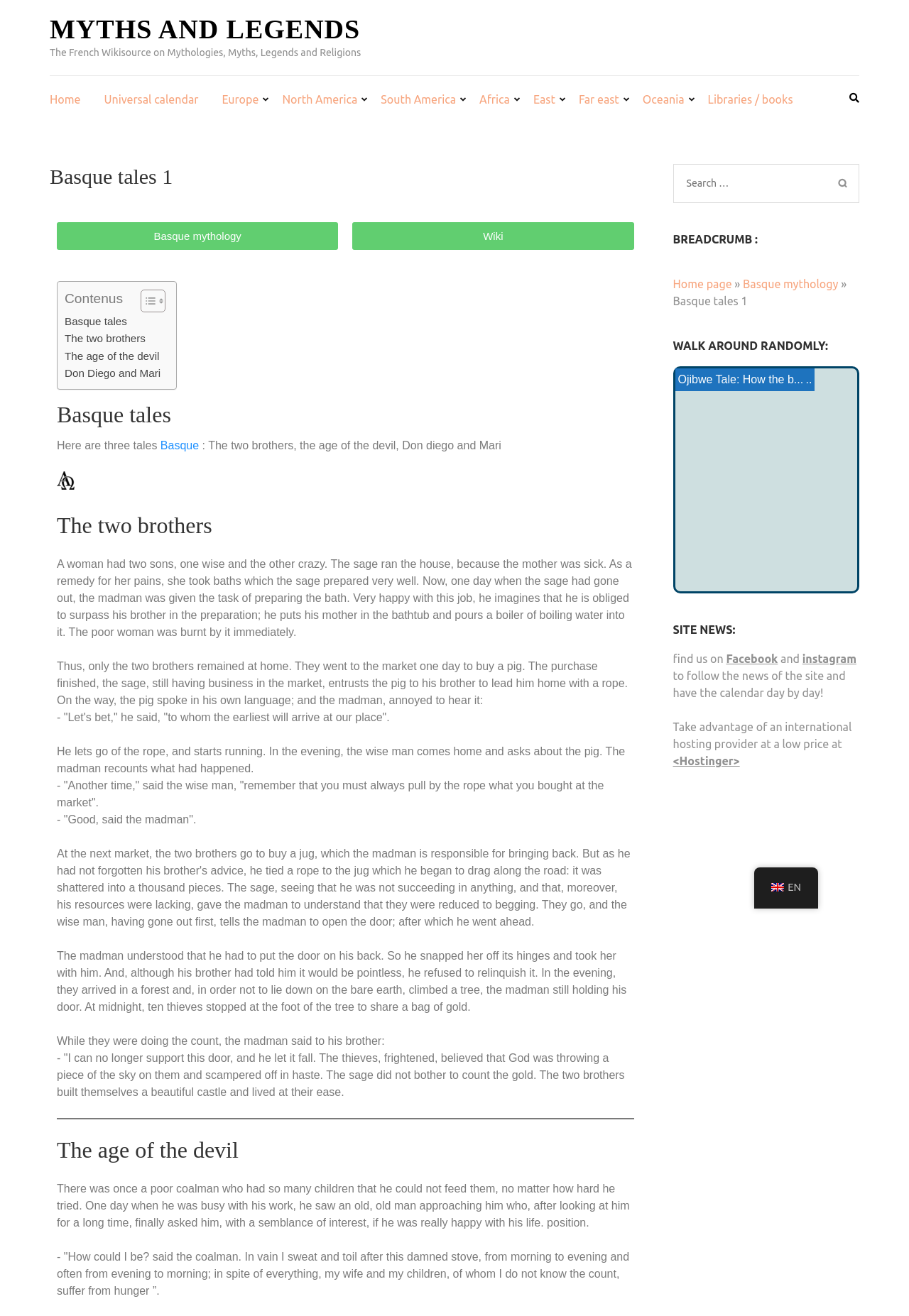Determine the bounding box coordinates for the element that should be clicked to follow this instruction: "Learn more about Sleep Timing and Risk of Major Depressive Disorder". The coordinates should be given as four float numbers between 0 and 1, in the format [left, top, right, bottom].

None